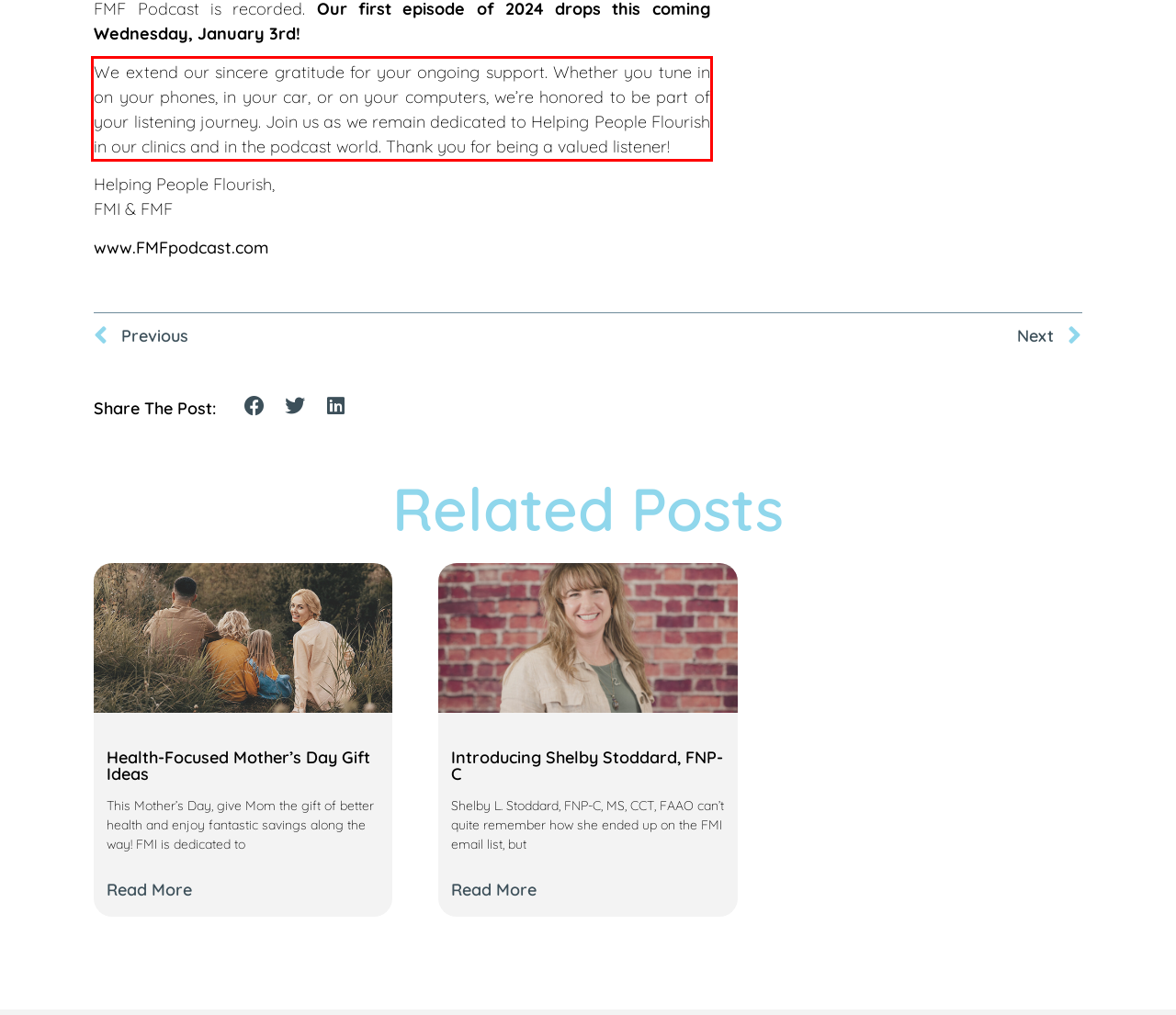Given a webpage screenshot, identify the text inside the red bounding box using OCR and extract it.

We extend our sincere gratitude for your ongoing support. Whether you tune in on your phones, in your car, or on your computers, we’re honored to be part of your listening journey. Join us as we remain dedicated to Helping People Flourish in our clinics and in the podcast world. Thank you for being a valued listener!